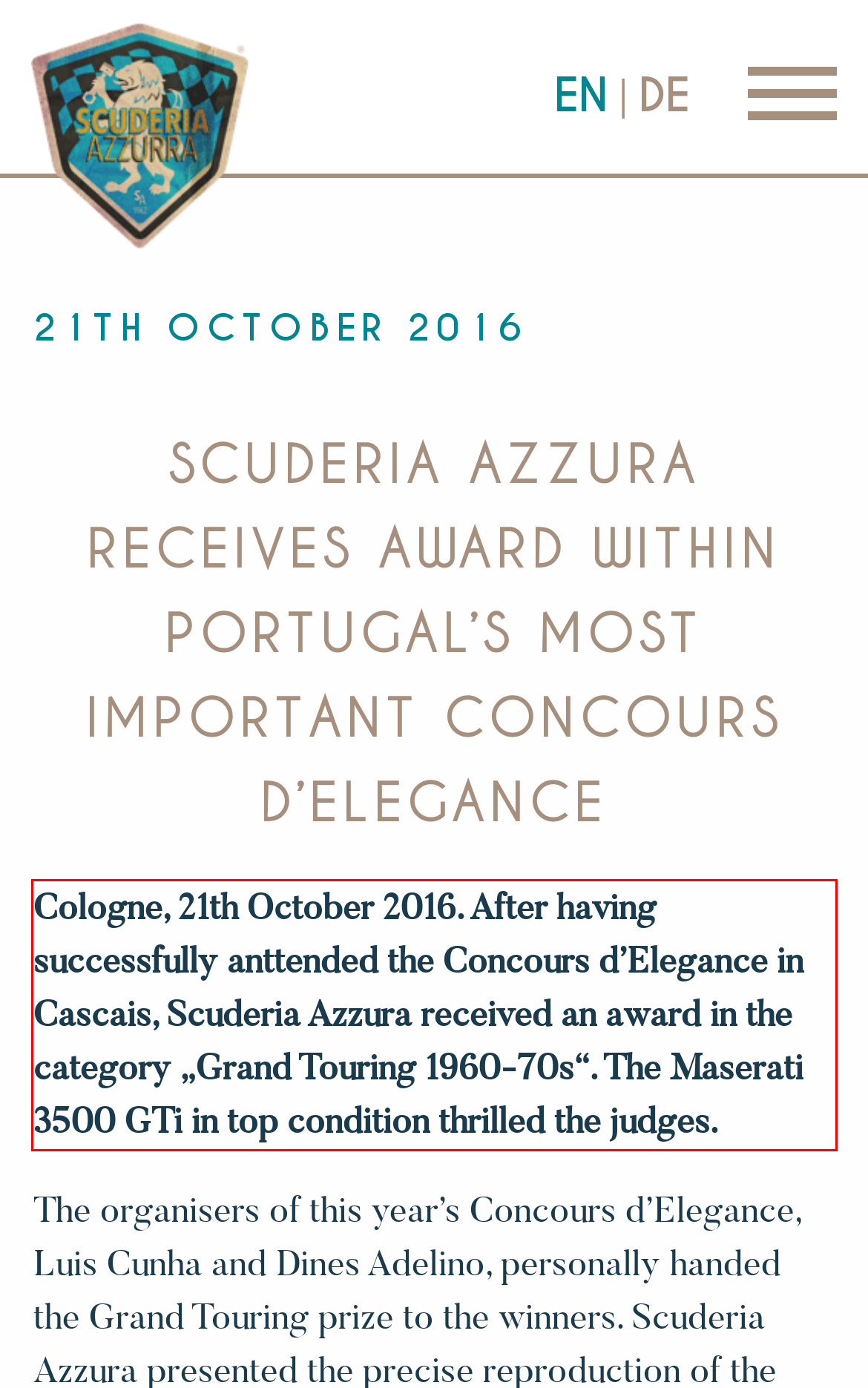You are given a webpage screenshot with a red bounding box around a UI element. Extract and generate the text inside this red bounding box.

Cologne, 21th October 2016. After having successfully anttended the Concours d’Elegance in Cascais, Scuderia Azzura received an award in the category „Grand Touring 1960-70s“. The Maserati 3500 GTi in top condition thrilled the judges.